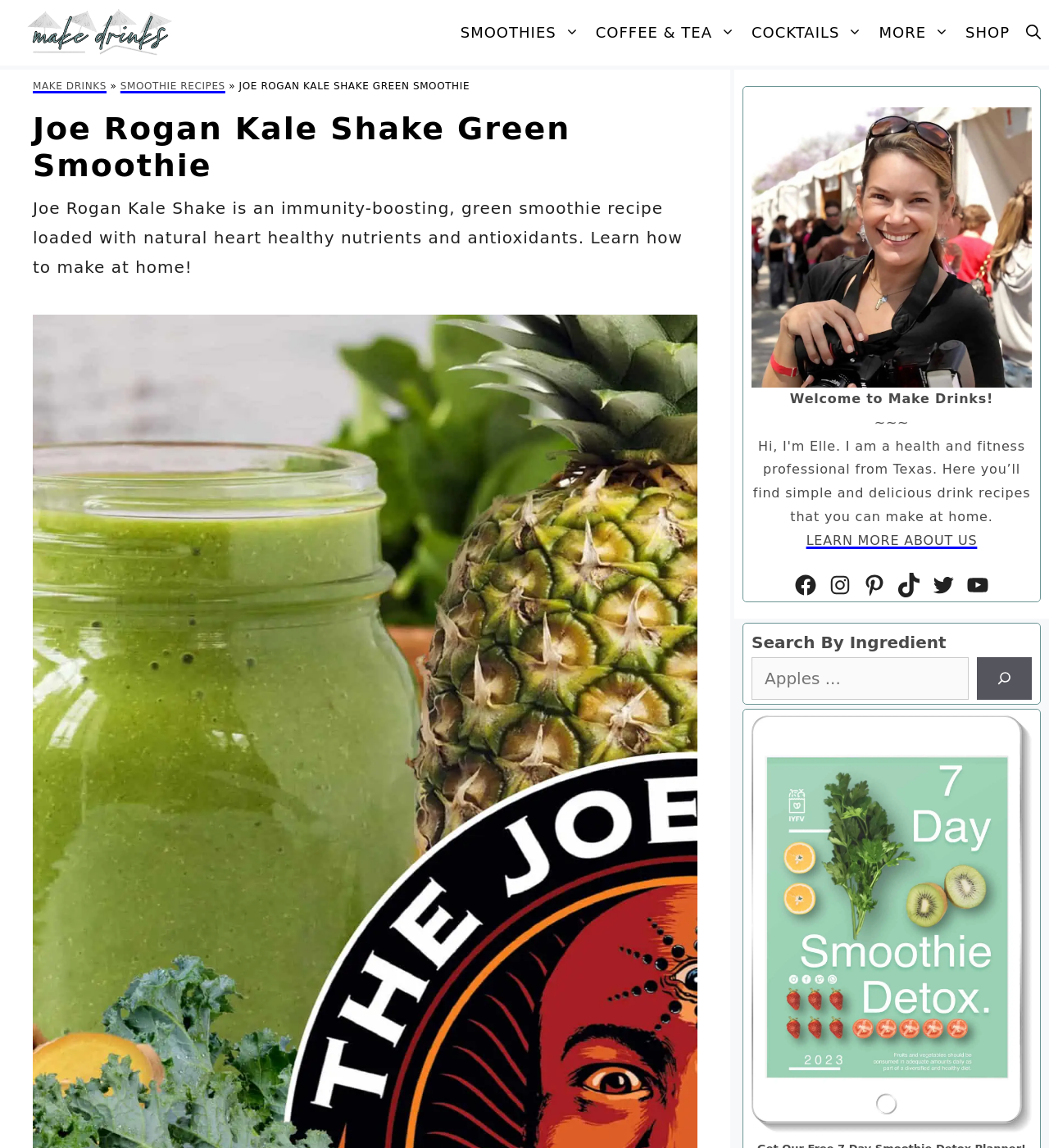Provide a one-word or short-phrase answer to the question:
What is the image below the search bar?

7 Day Smoothie Detox